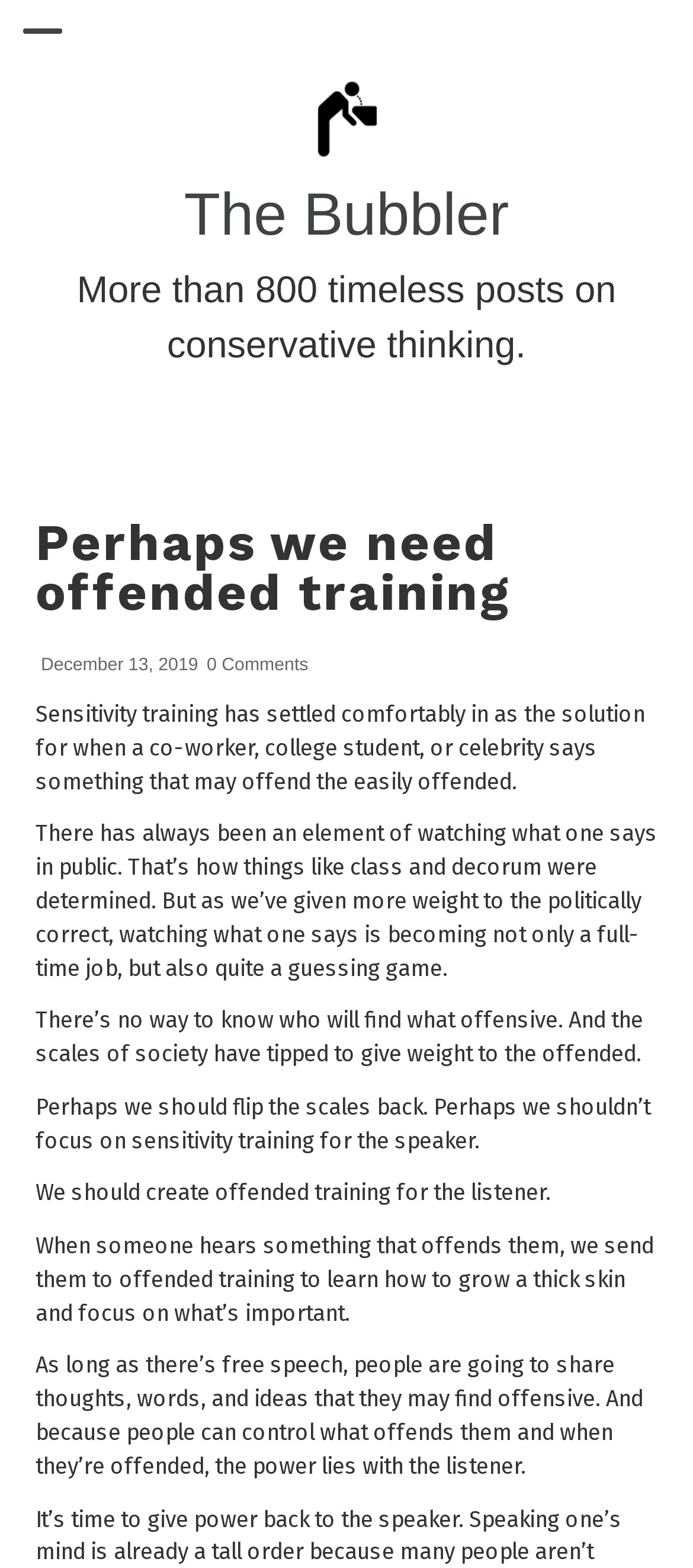Reply to the question with a brief word or phrase: What is the author's concern about sensitivity training?

It's a full-time job